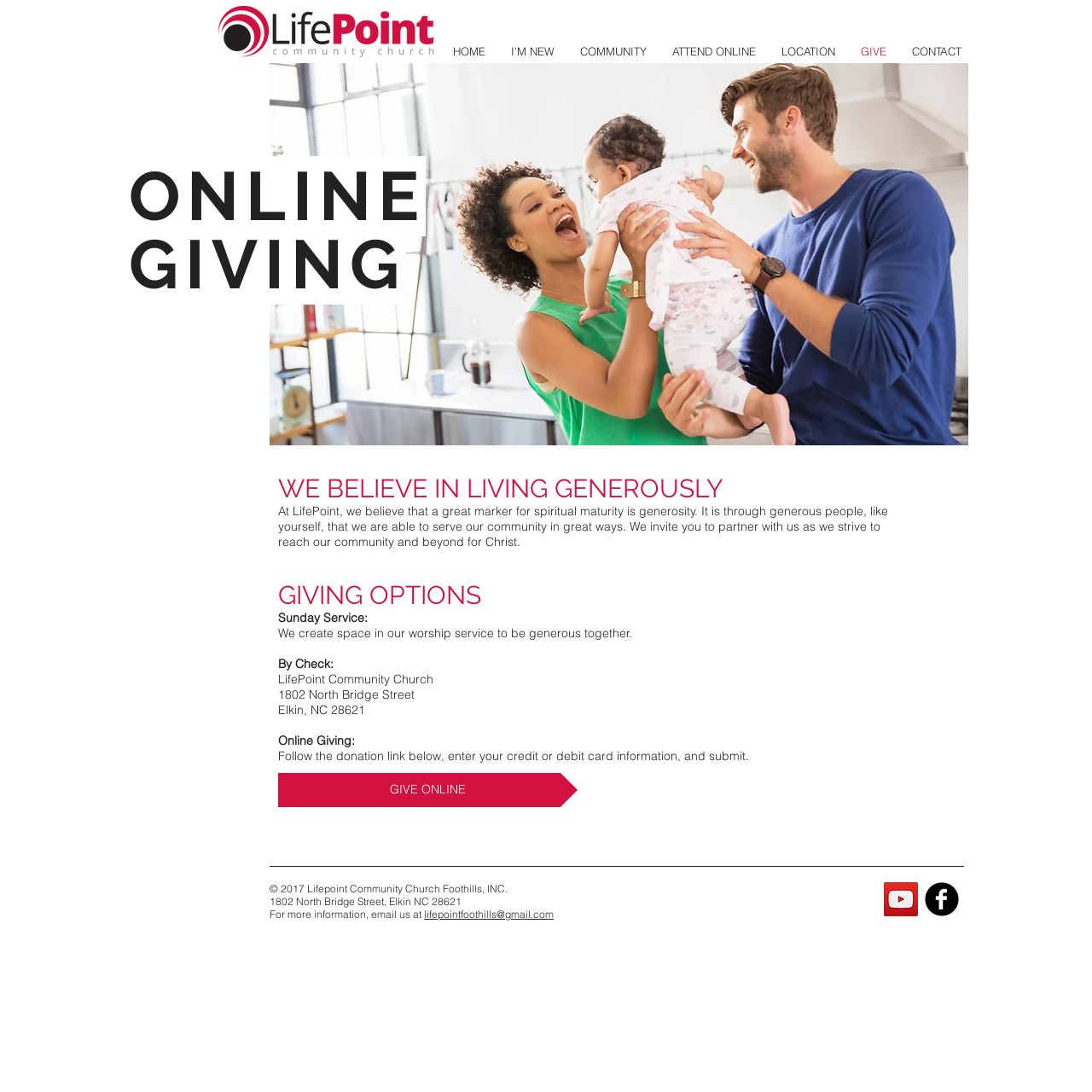Give a concise answer of one word or phrase to the question: 
What is the name of the church?

LifePoint Community Church